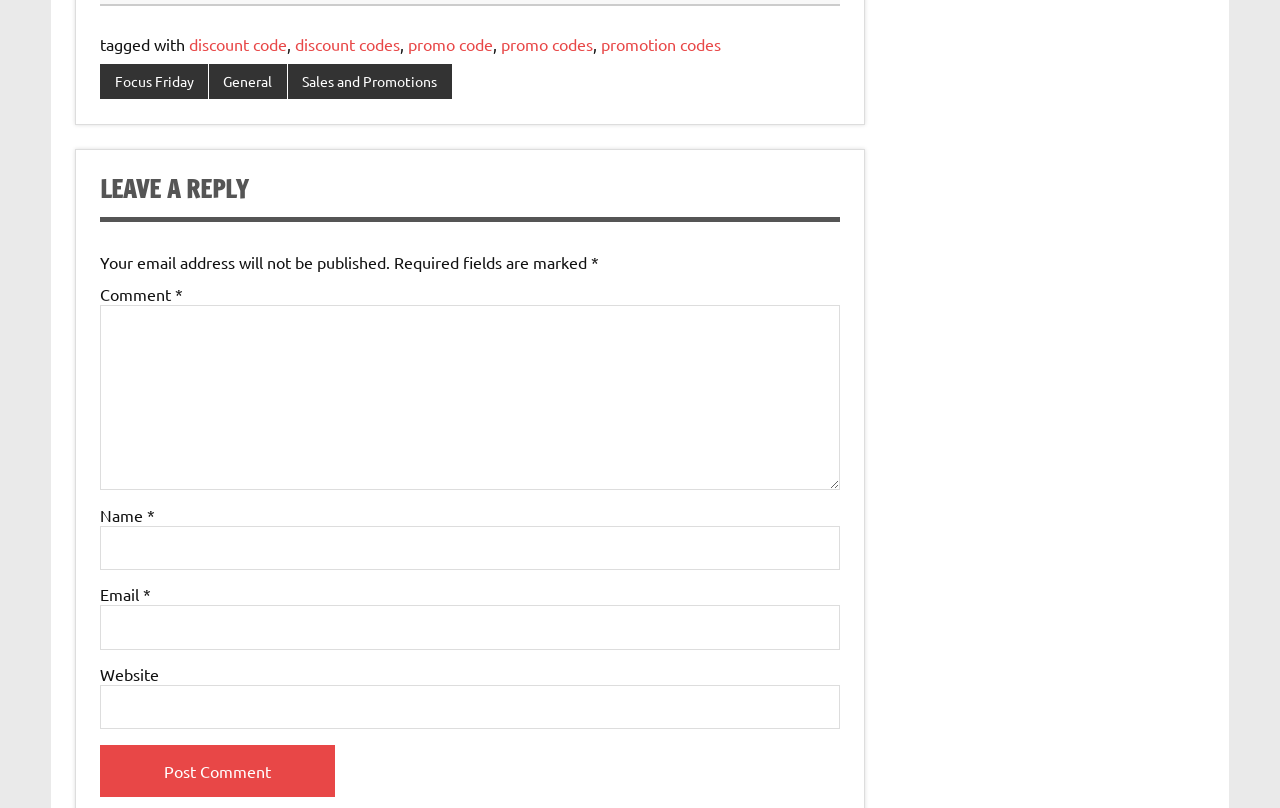Determine the bounding box coordinates of the target area to click to execute the following instruction: "click on Focus Friday."

[0.078, 0.079, 0.162, 0.123]